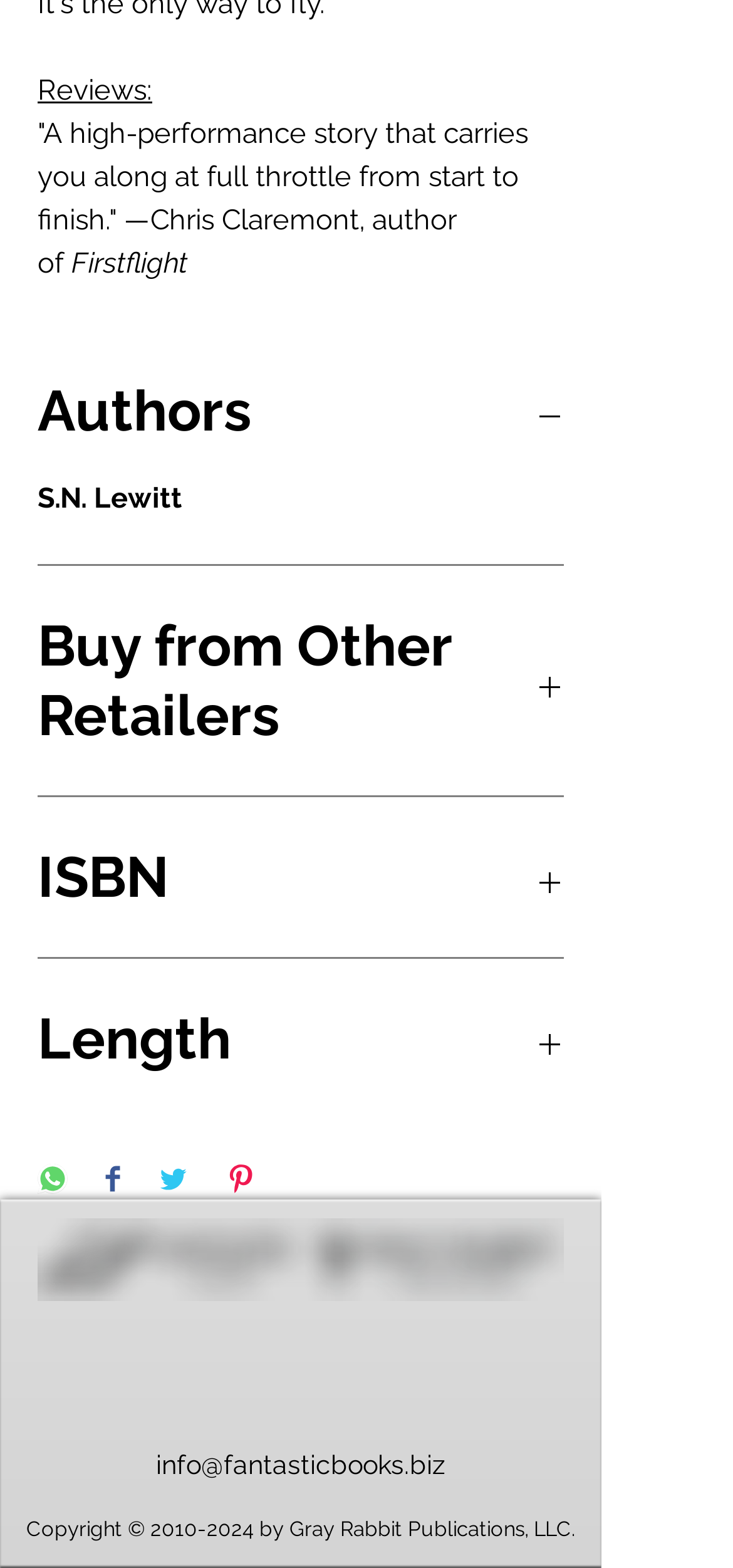Determine the bounding box coordinates of the clickable region to carry out the instruction: "Click the 'info@fantasticbooks.biz' link".

[0.213, 0.925, 0.608, 0.944]